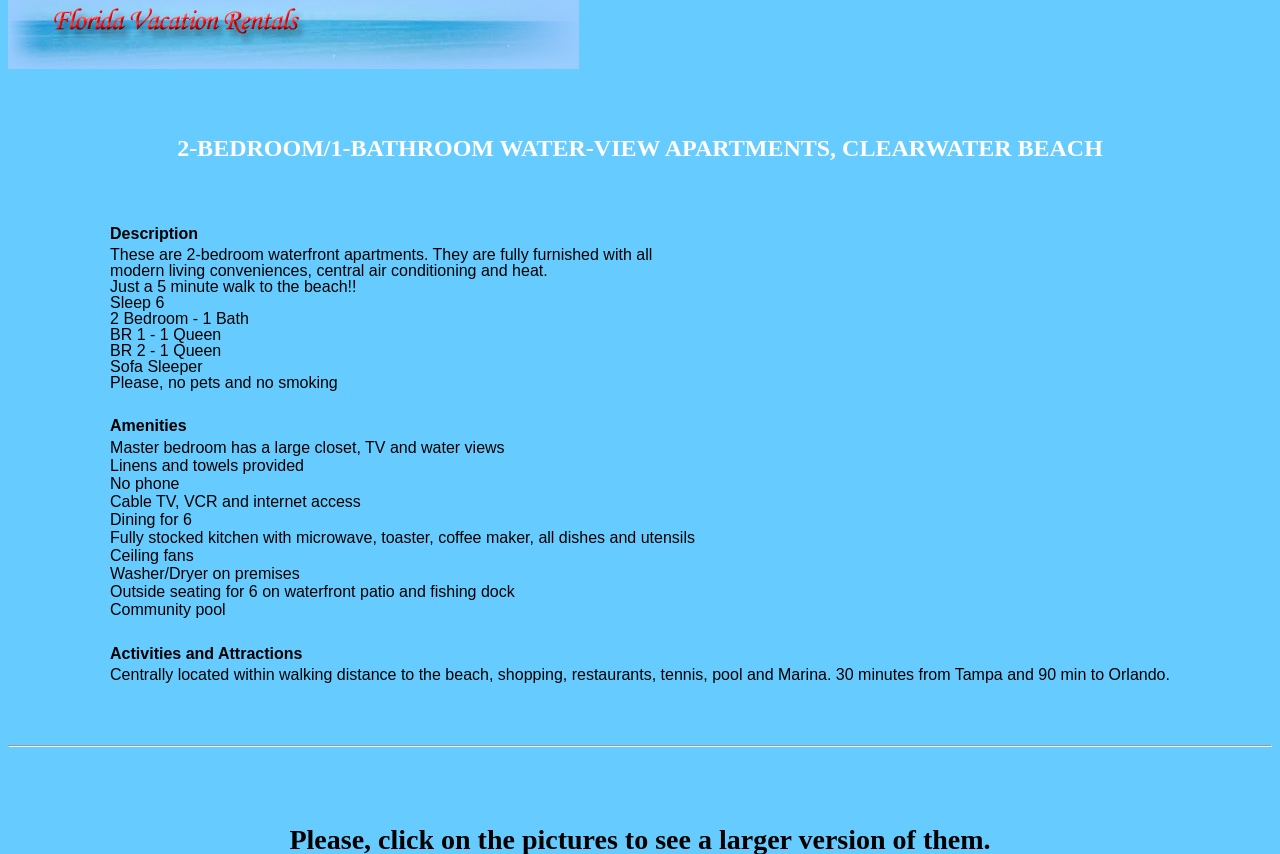Carefully examine the image and provide an in-depth answer to the question: What amenities are provided in the master bedroom?

The webpage lists the amenities provided in the master bedroom, including a large closet, TV, and water views, which can be found in the description under the 'Amenities' table cell.